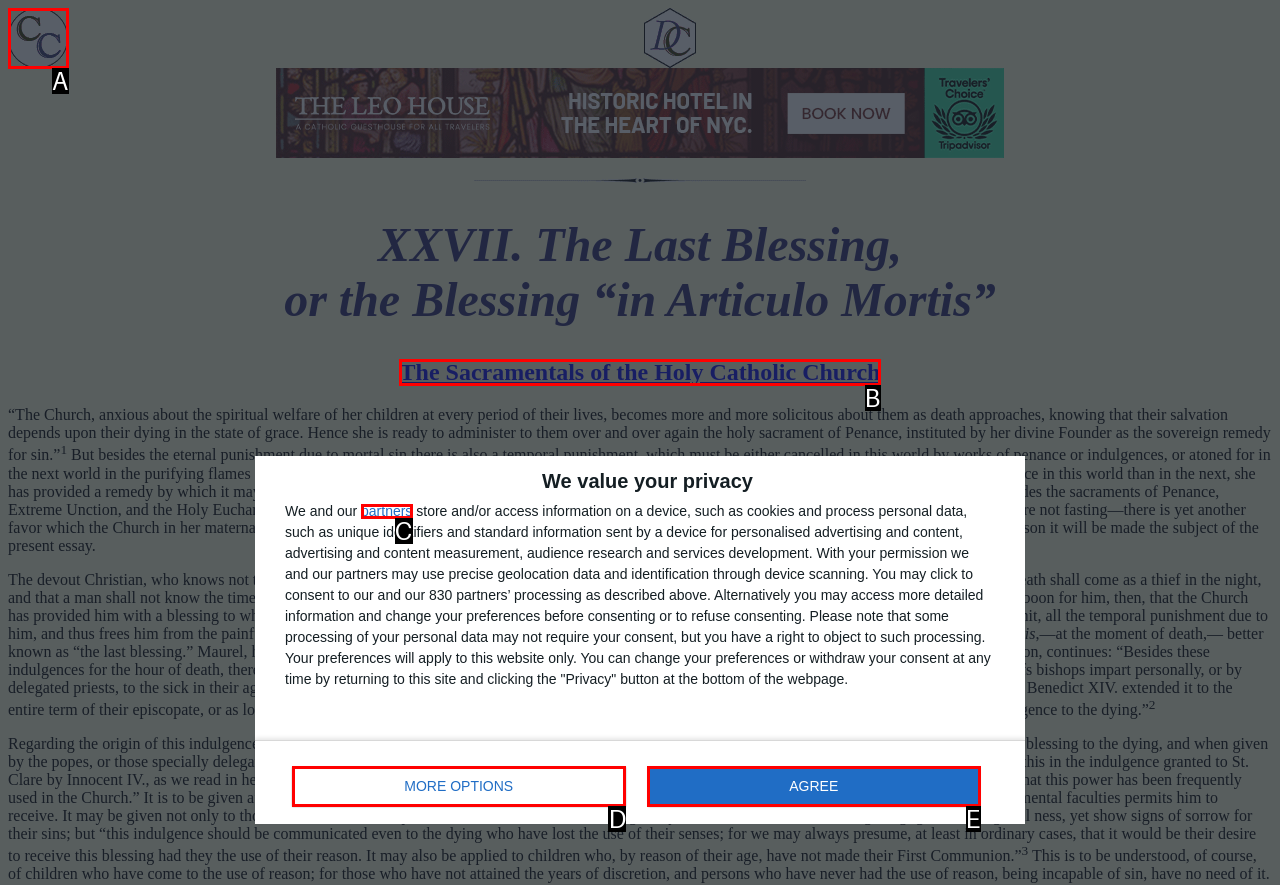Identify which option matches the following description: partners
Answer by giving the letter of the correct option directly.

C